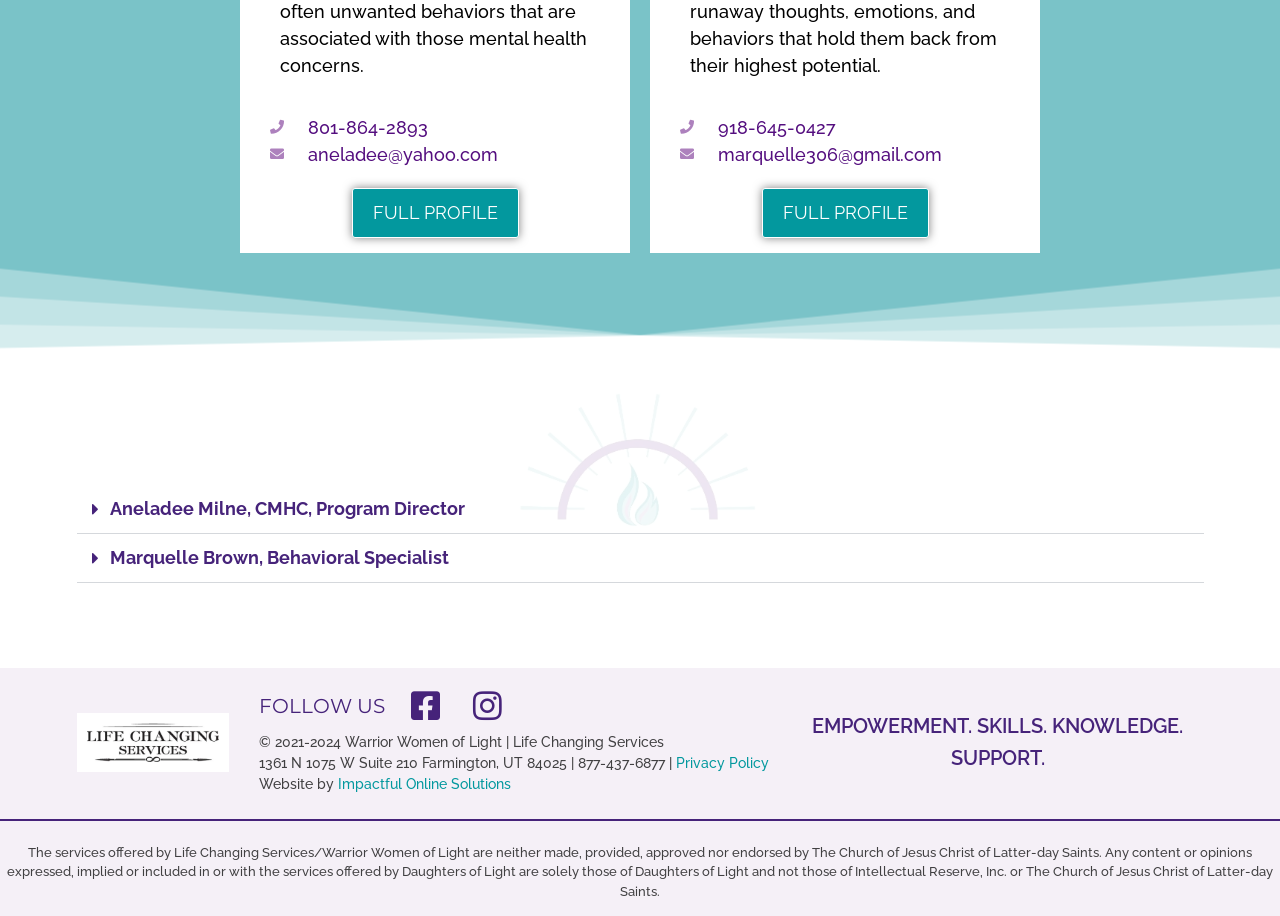Show the bounding box coordinates for the HTML element as described: "parent_node: Skip to content".

None